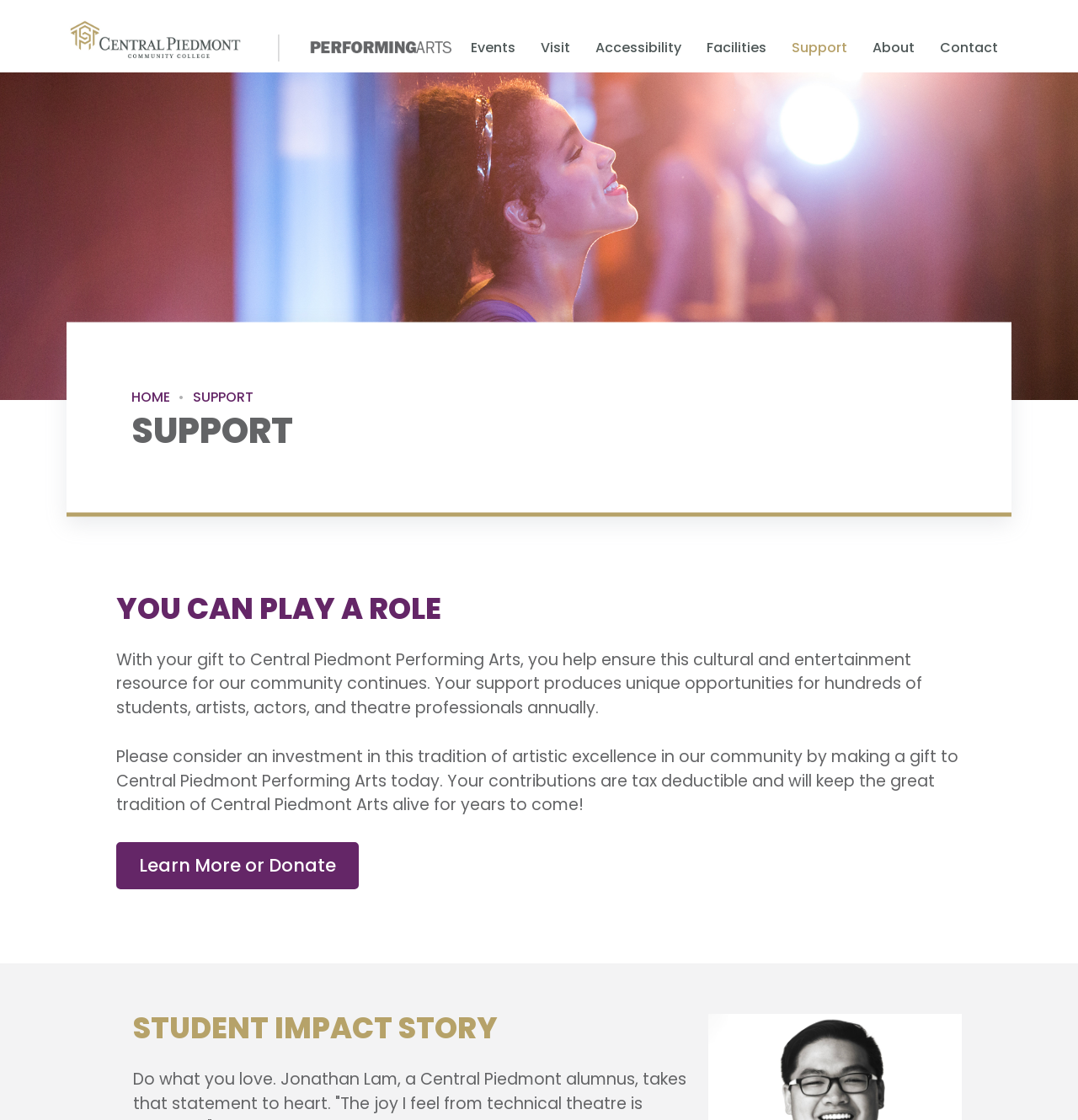Write an elaborate caption that captures the essence of the webpage.

The webpage is about the Support section of Central Piedmont Performing Arts & Events Facilities. At the top, there is a row of links, including "Central Piedmont Performing Arts", "Performing Arts", "Events", "Visit", "Accessibility", "Facilities", "Support", "About", and "Contact". Each link has a corresponding image. 

Below the links, there is a large banner image that spans the entire width of the page. 

Under the banner, there is a section with a heading "SUPPORT" and a subheading "YOU CAN PLAY A ROLE". This section contains two paragraphs of text explaining the importance of supporting Central Piedmont Performing Arts and how it benefits the community. 

To the right of the text, there is a call-to-action link "Learn More or Donate". 

Further down the page, there is another section with a heading "STUDENT IMPACT STORY".